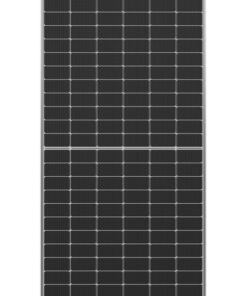What is the minimum nominal power promised by this model in the first year?
Please provide a comprehensive answer based on the details in the screenshot.

According to the caption, this particular model promises optimal performance with at least 98% of nominal power in the first year, demonstrating its reliability and longevity for sustainable energy solutions.